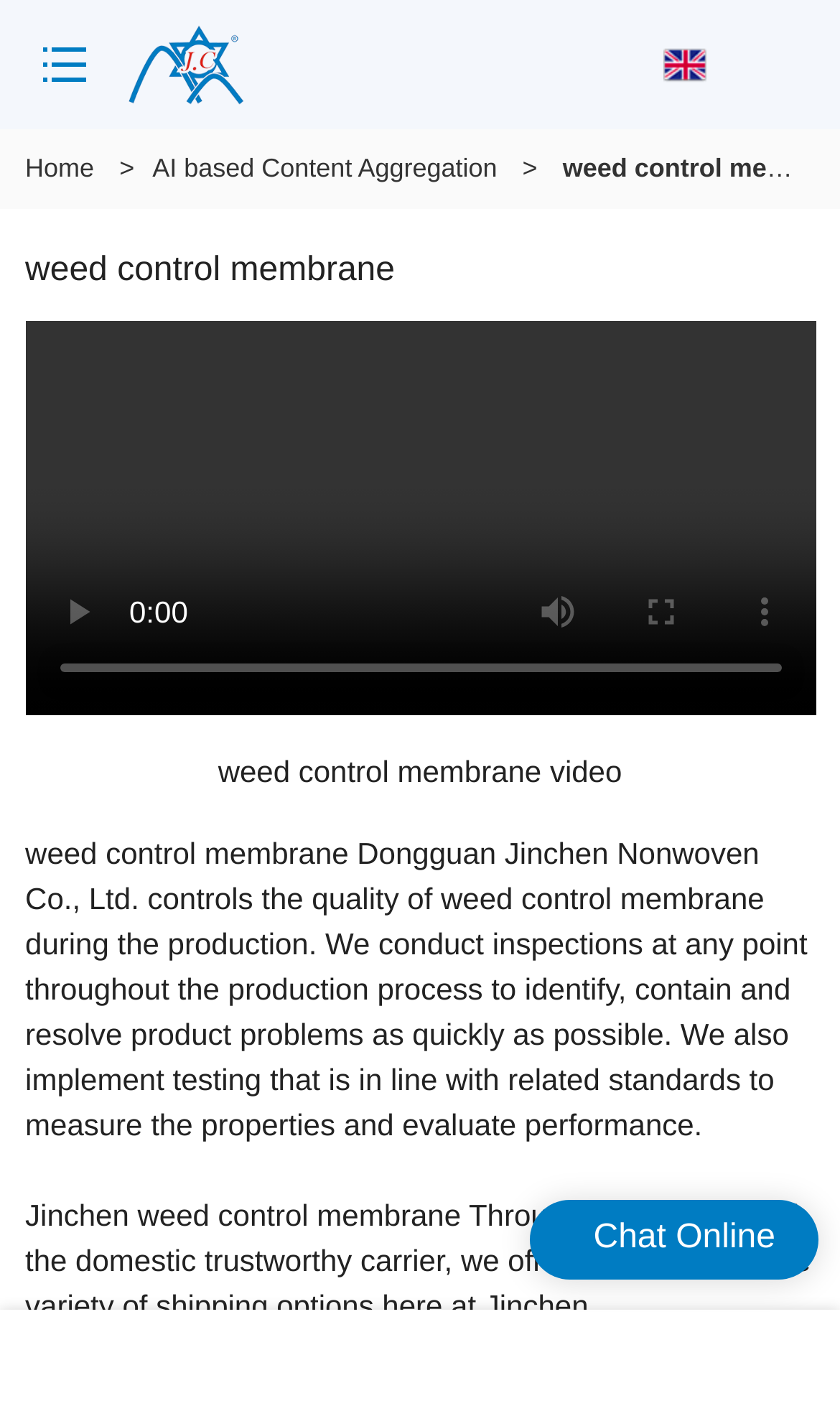Identify the title of the webpage and provide its text content.

weed control membrane